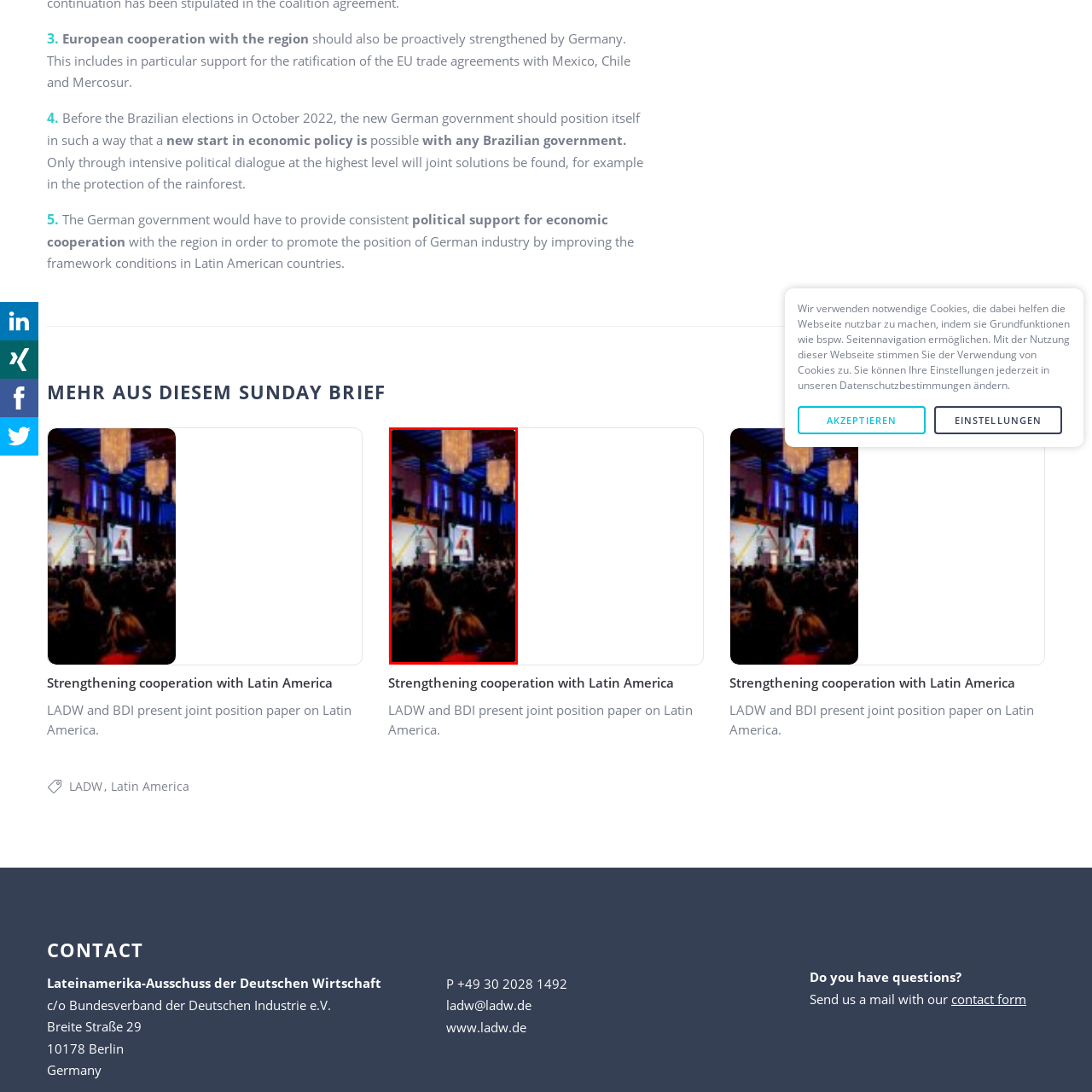Concentrate on the image area surrounded by the red border and answer the following question comprehensively: What are some attendees doing with their phones?

The caption states that some attendees are using their phones to capture moments, which suggests that they are taking photos or recording videos of the conference.